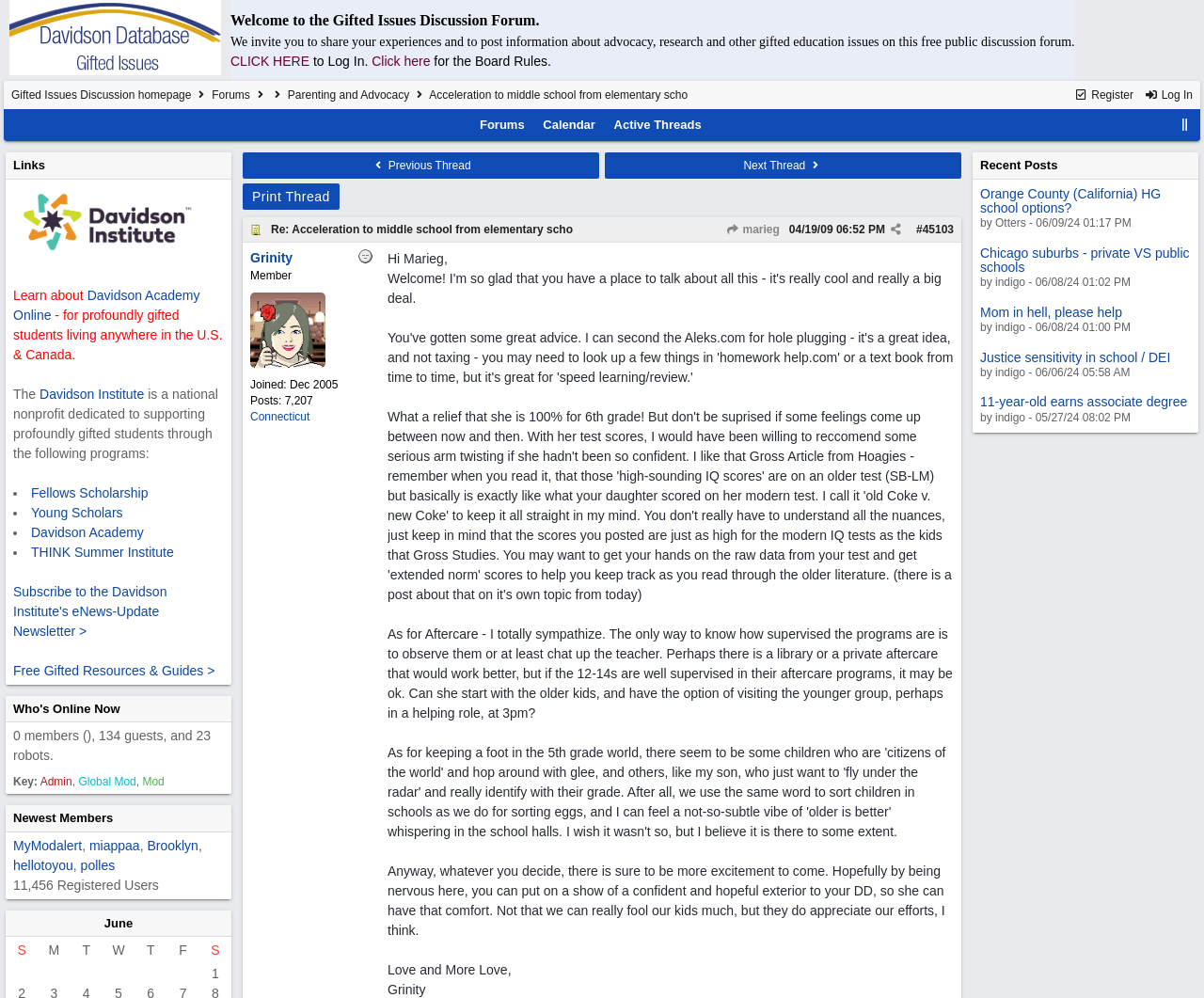Please use the details from the image to answer the following question comprehensively:
How many guests are currently online?

I found a table cell with a description '0 members (), 134 guests, and 23 robots.'. This indicates that there are currently 134 guests online.